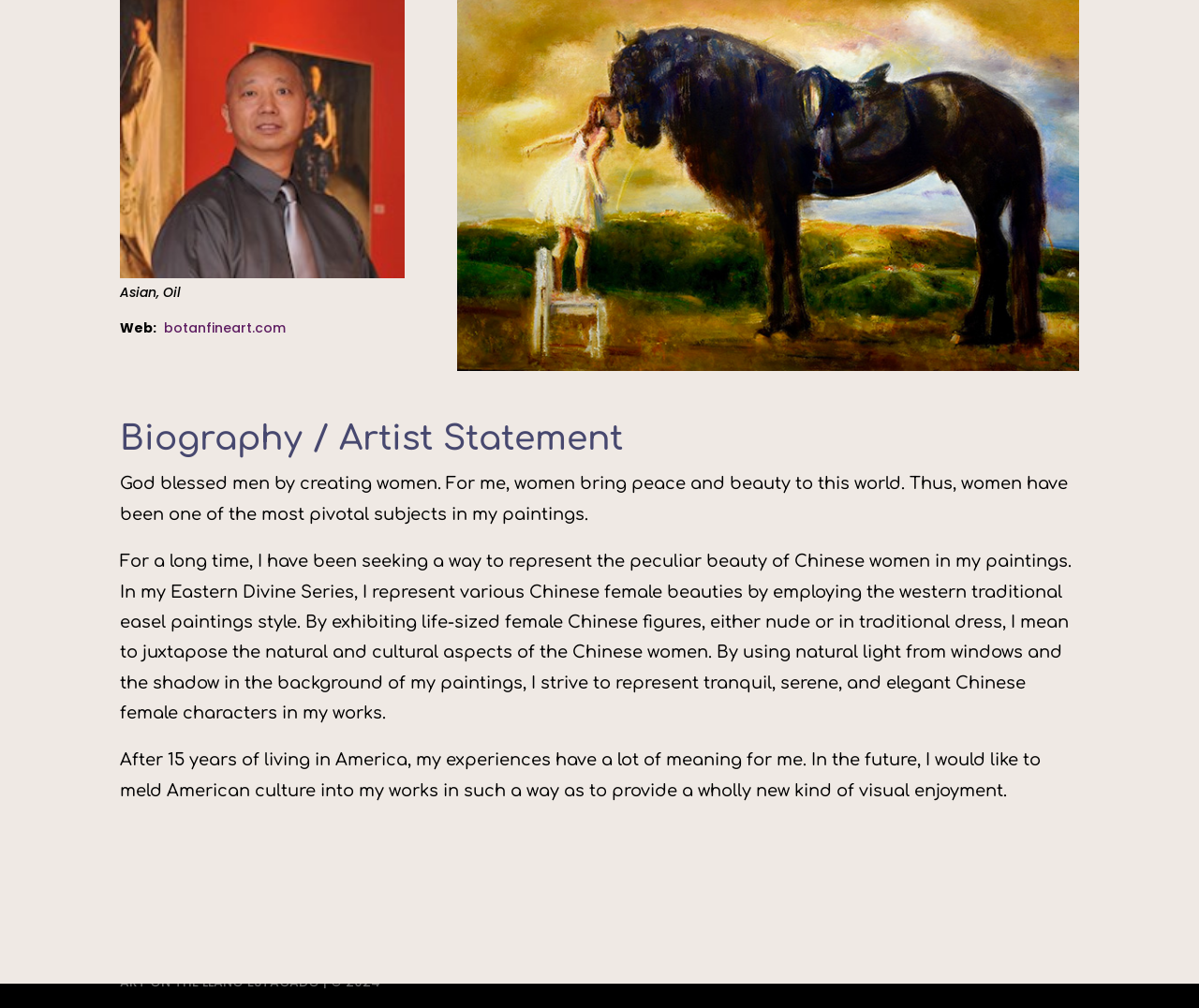Based on the element description, predict the bounding box coordinates (top-left x, top-left y, bottom-right x, bottom-right y) for the UI element in the screenshot: botanfineart.com

[0.137, 0.316, 0.238, 0.334]